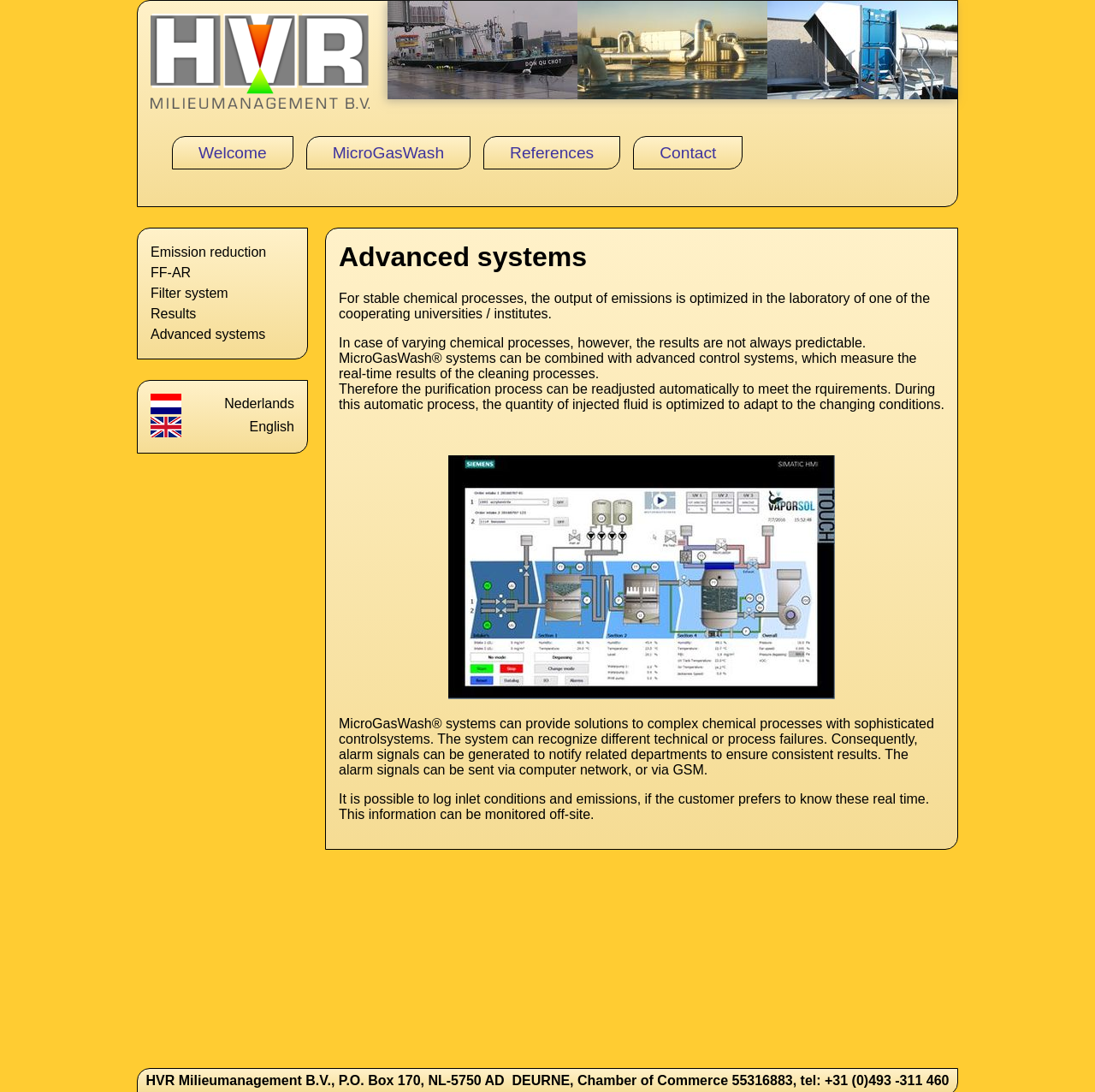Find the bounding box coordinates of the element I should click to carry out the following instruction: "View the Advanced system image".

[0.409, 0.417, 0.762, 0.641]